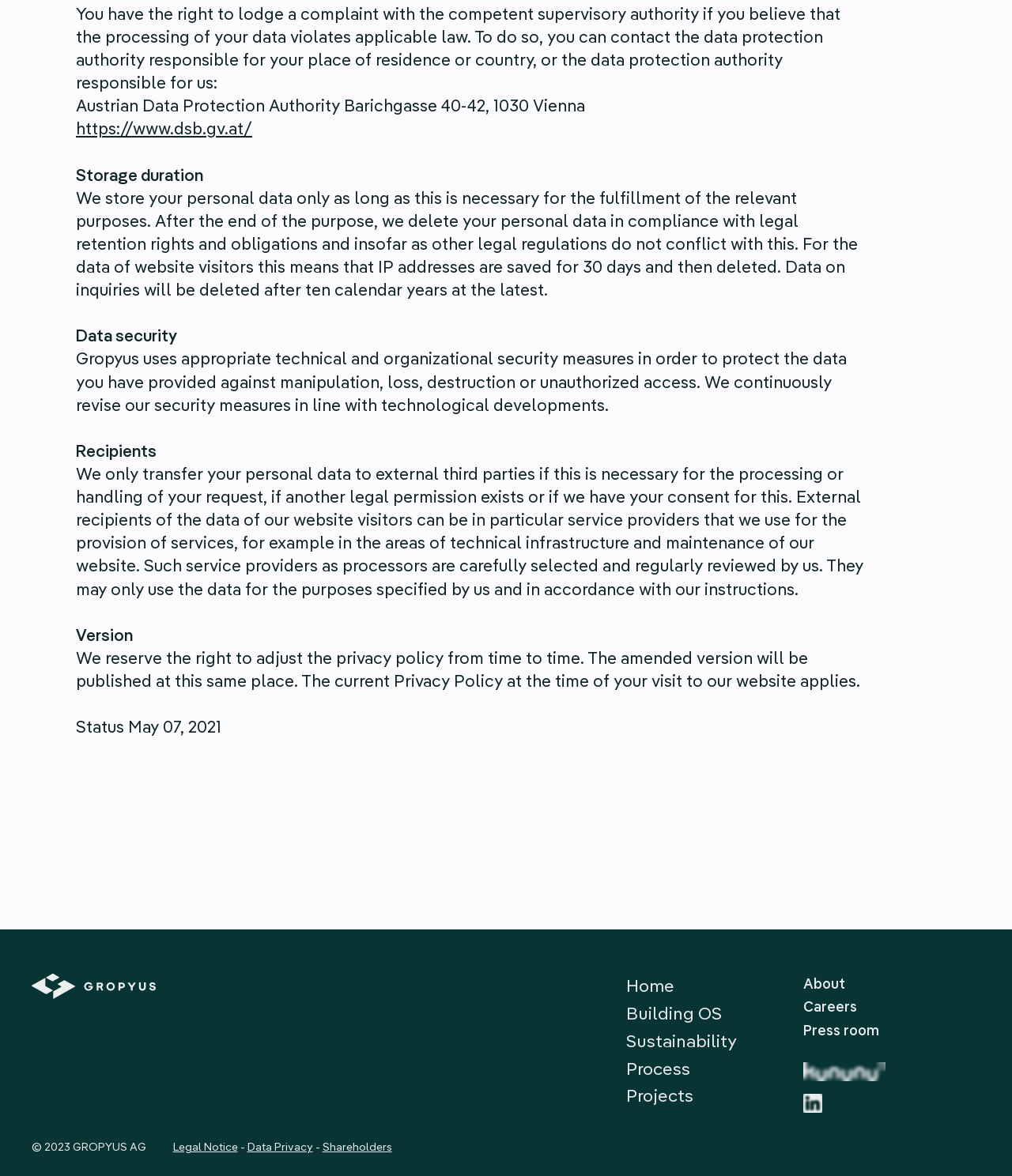Given the content of the image, can you provide a detailed answer to the question?
What is the date of the current Privacy Policy?

The webpage displays the status of the Privacy Policy as 'Status May 07, 2021', indicating that the current Privacy Policy was last updated on this date.